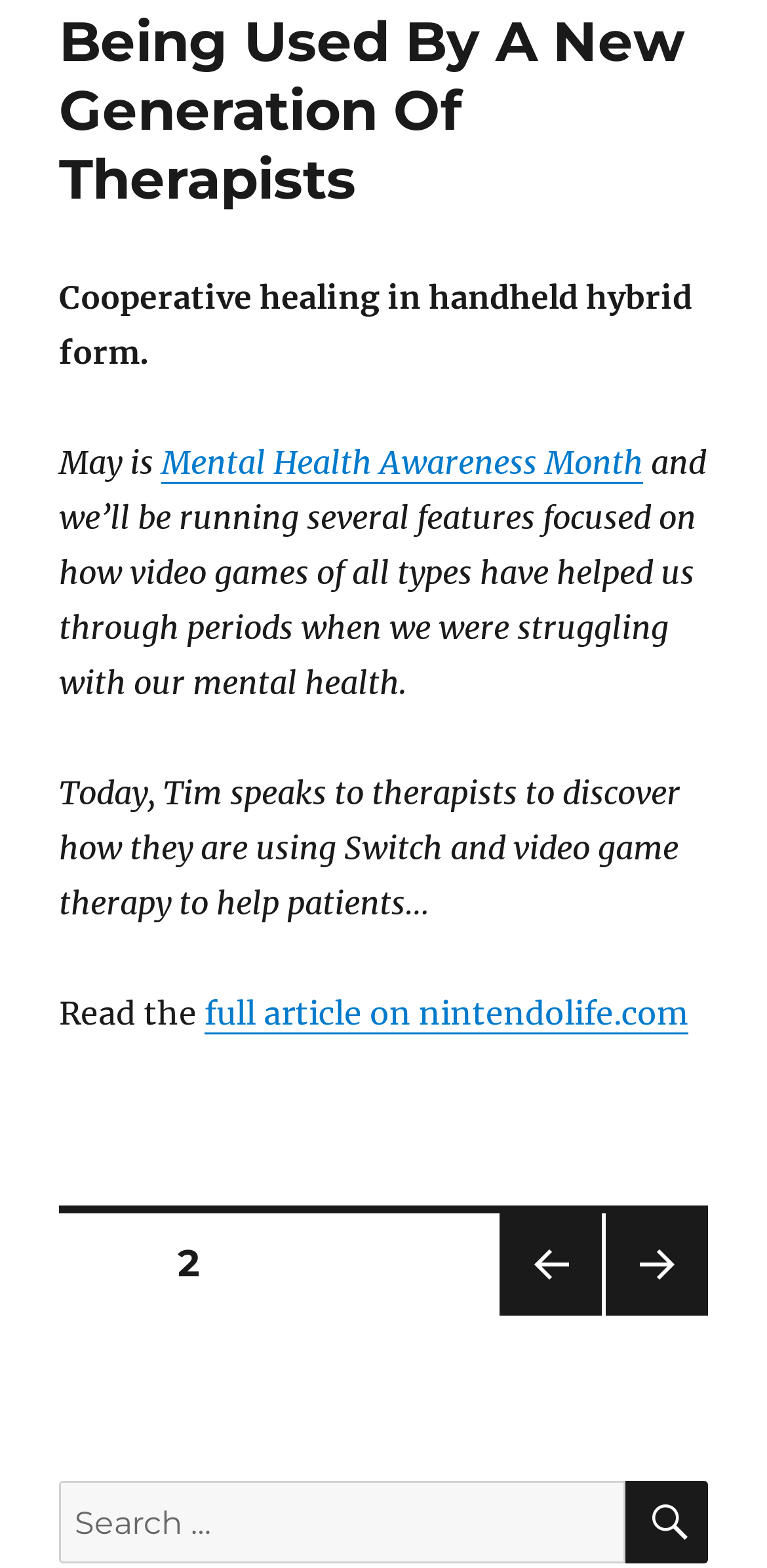What is the platform used for video game therapy?
Using the screenshot, give a one-word or short phrase answer.

Switch